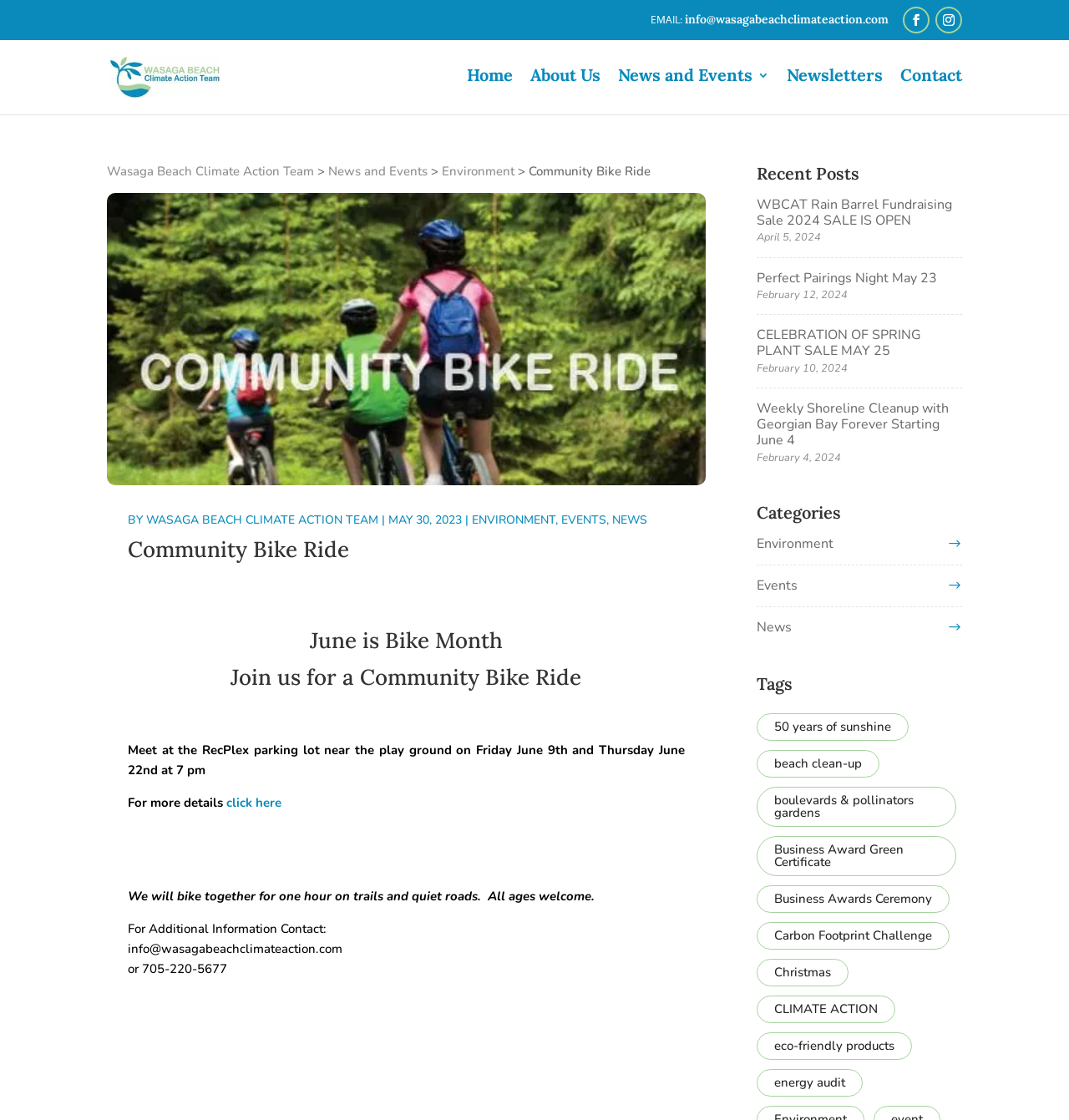Generate a comprehensive caption for the webpage you are viewing.

The webpage is about the Wasaga Beach Climate Action Team, a community organization focused on environmental issues. At the top of the page, there is a navigation menu with links to "Home", "About Us", "News and Events", "Newsletters", and "Contact". Below the navigation menu, there is a section with a logo and a link to "Wasaga Beach Climate Action Team".

The main content of the page is divided into two columns. The left column features a prominent article about a "Community Bike Ride" event, which includes an image, a heading, and a description of the event. The event details include the date, time, and location, as well as a call to action to "click here" for more information. Below the event description, there is a section with contact information, including an email address and a phone number.

In the right column, there are several sections. The top section is a list of recent posts, including links to articles about a rain barrel fundraising sale, a perfect pairings night, a celebration of spring plant sale, and a weekly shoreline cleanup event. Each post includes a title, a date, and a brief description.

Below the recent posts section, there are sections for categories and tags. The categories section includes links to "Environment", "Events", and "News", while the tags section includes links to various topics, such as "50 years of sunshine", "beach clean-up", and "CLIMATE ACTION".

At the bottom of the page, there are social media links, represented by icons, and a link to "EMAIL:info@wasagabeachclimateaction.com".